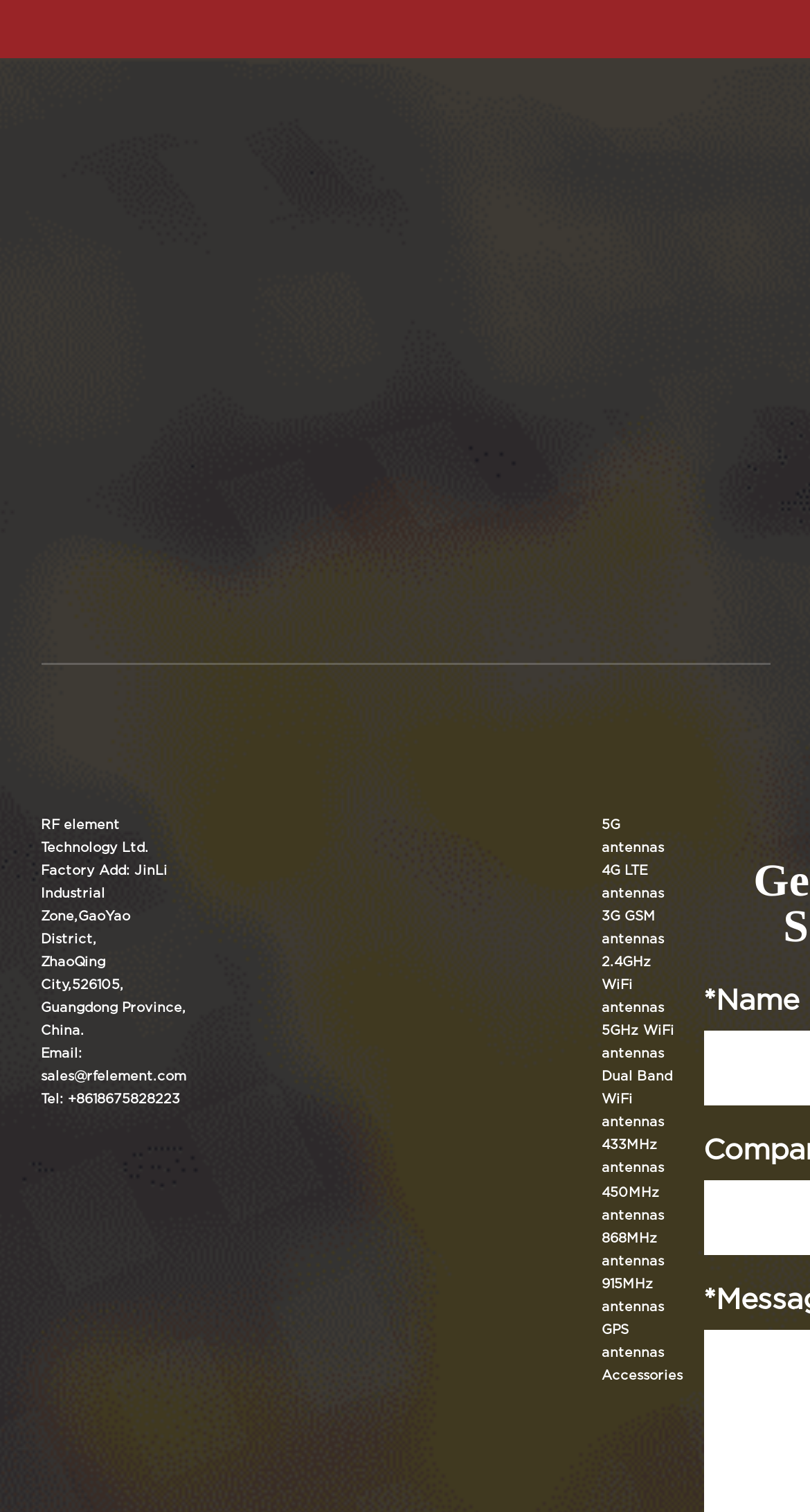Please find the bounding box coordinates of the clickable region needed to complete the following instruction: "Learn about GPS antennas". The bounding box coordinates must consist of four float numbers between 0 and 1, i.e., [left, top, right, bottom].

[0.742, 0.875, 0.819, 0.898]